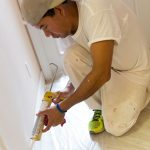Deliver an in-depth description of the image, highlighting major points.

The image captures a professional working on home improvement, specifically caulking between the baseboard and floorboards. The individual, dressed in white overalls, is focused and crouched down, expertly applying caulk using a caulking gun. His bright green shoes add a pop of color to the otherwise neutral attire. This task is essential in ensuring a seamless finish and preventing gaps that could allow dirt or moisture to accumulate, enhancing both the aesthetics and durability of the installation. This activity aligns with various home maintenance tasks, such as those discussed in related articles about building materials and techniques.